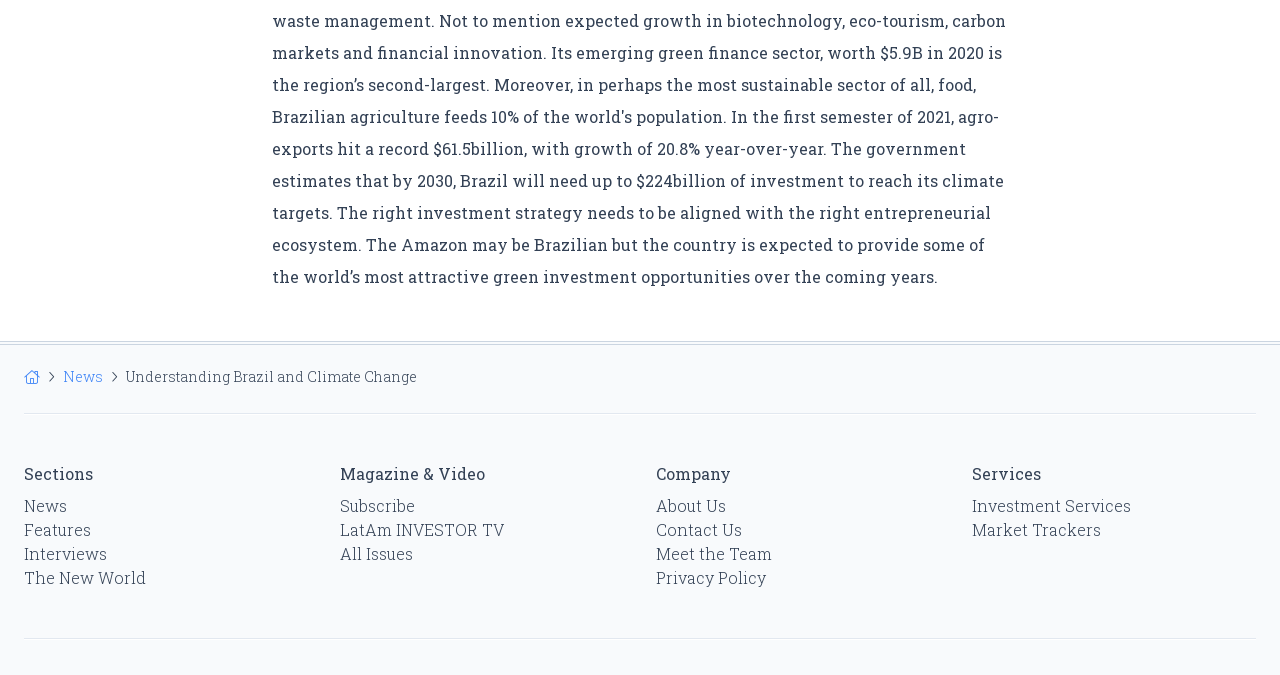Please find the bounding box coordinates of the clickable region needed to complete the following instruction: "View blog". The bounding box coordinates must consist of four float numbers between 0 and 1, i.e., [left, top, right, bottom].

None